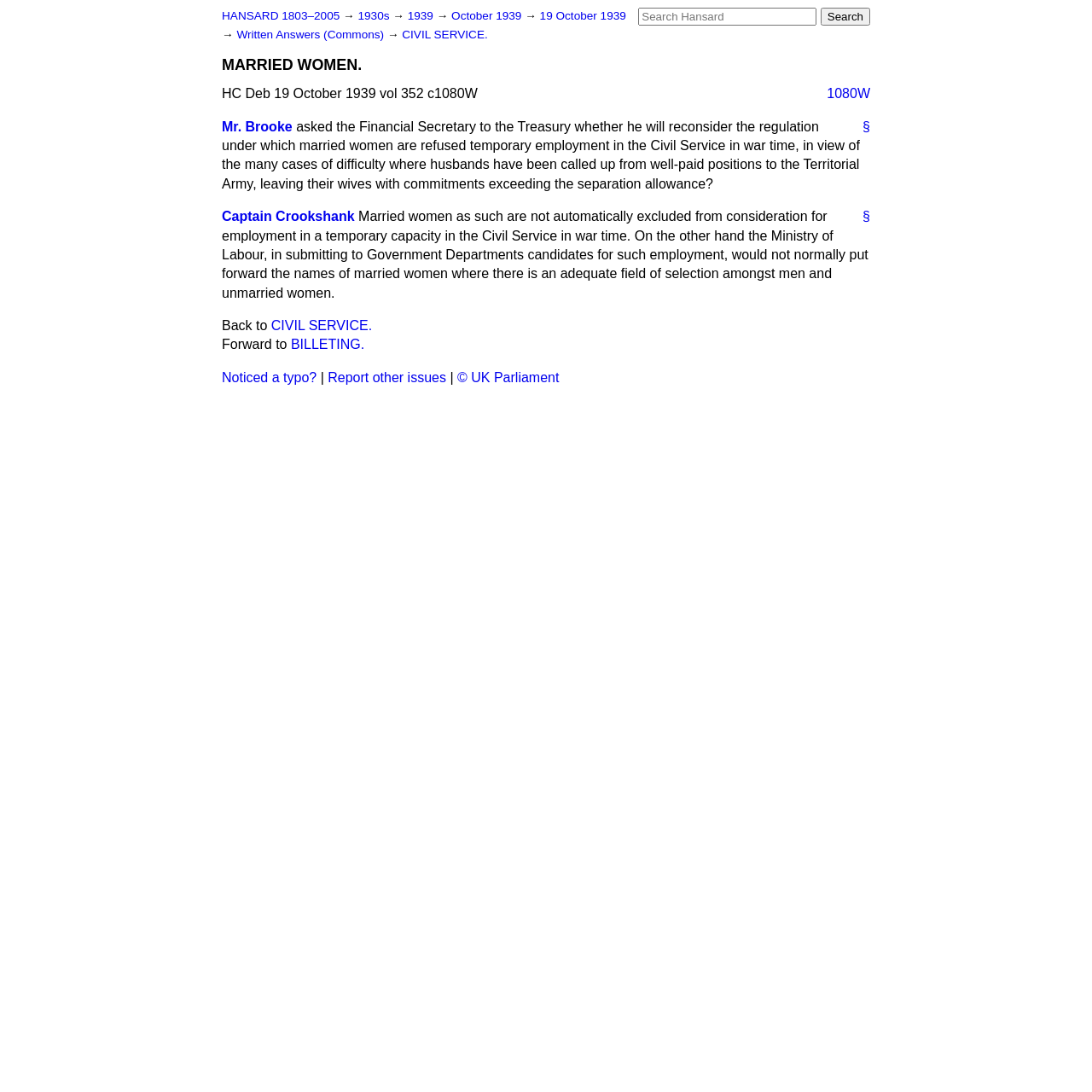Please answer the following question using a single word or phrase: 
What is the link to the previous debate?

CIVIL SERVICE.